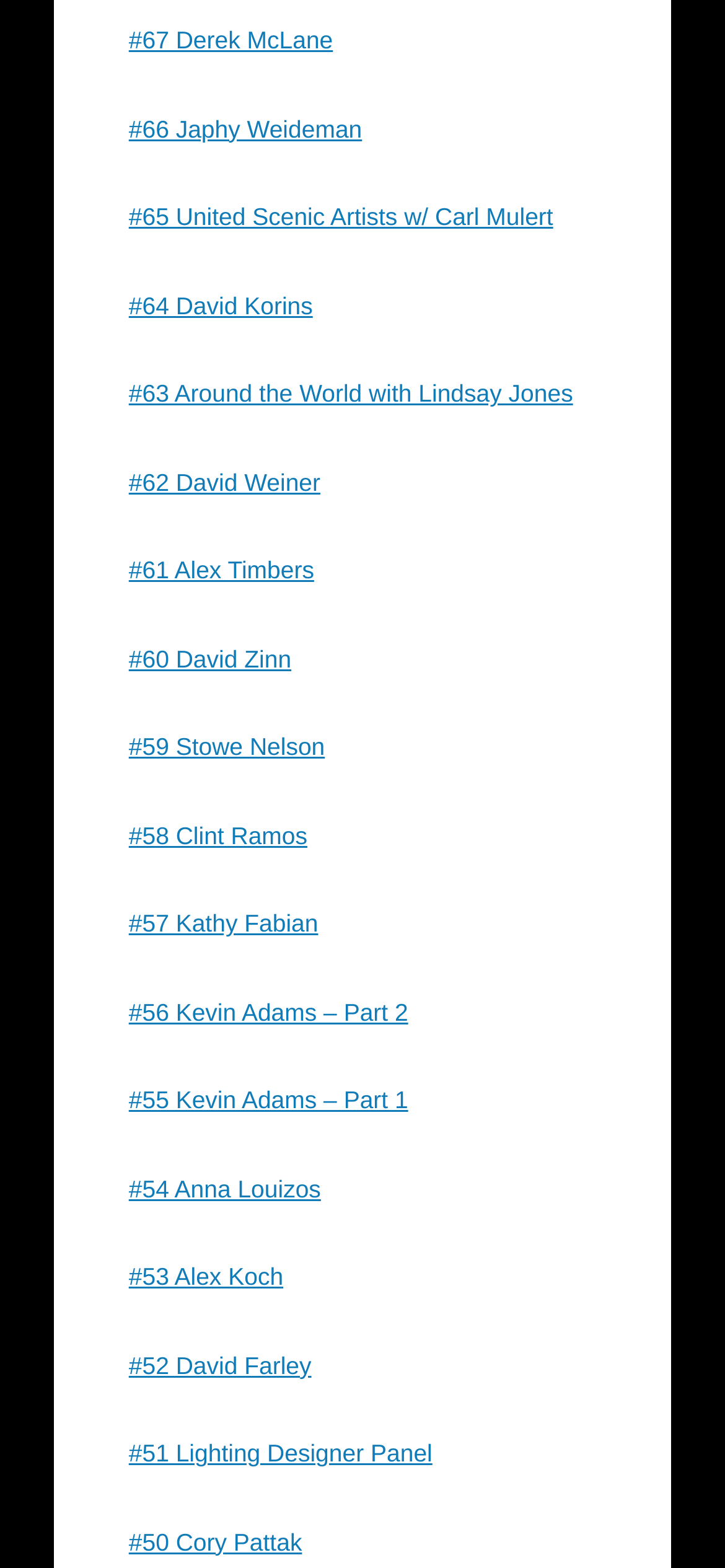What is the vertical position of the link '#64 David Korins' relative to '#63 Around the World with Lindsay Jones'?
Please provide a comprehensive answer based on the contents of the image.

By comparing the y1 and y2 coordinates of the bounding boxes of the two link elements, I found that the y1 and y2 values of '#64 David Korins' are smaller than those of '#63 Around the World with Lindsay Jones'. Therefore, the link '#64 David Korins' is above '#63 Around the World with Lindsay Jones'.